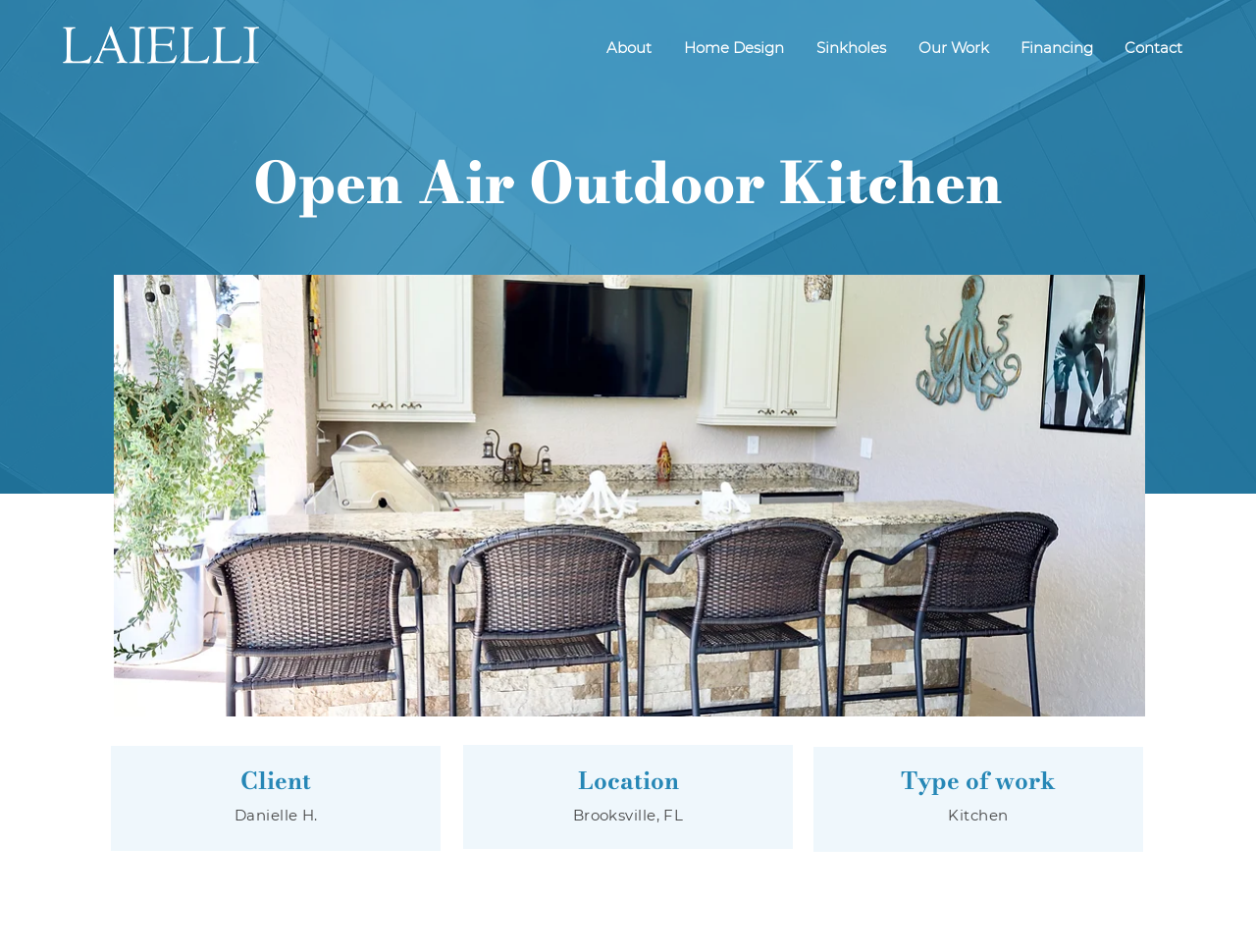Given the element description: "Our Work", predict the bounding box coordinates of this UI element. The coordinates must be four float numbers between 0 and 1, given as [left, top, right, bottom].

[0.717, 0.027, 0.799, 0.073]